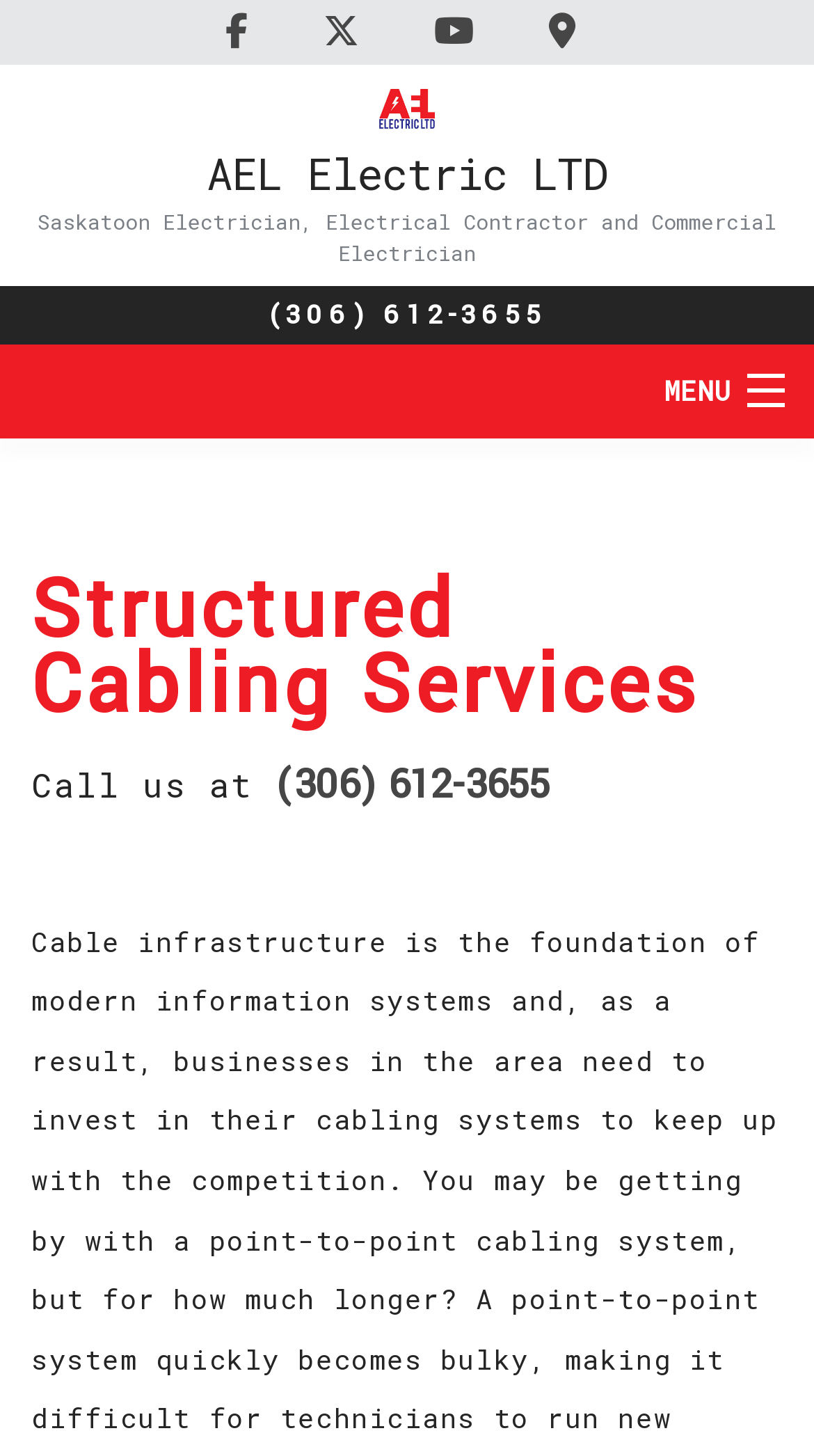Can you give a detailed response to the following question using the information from the image? What is the phone number to call for services?

I found the phone number by looking at the link with the text '(306) 612-3655' which is mentioned twice on the webpage, once as a standalone link and once as part of the 'CONTACT' section.